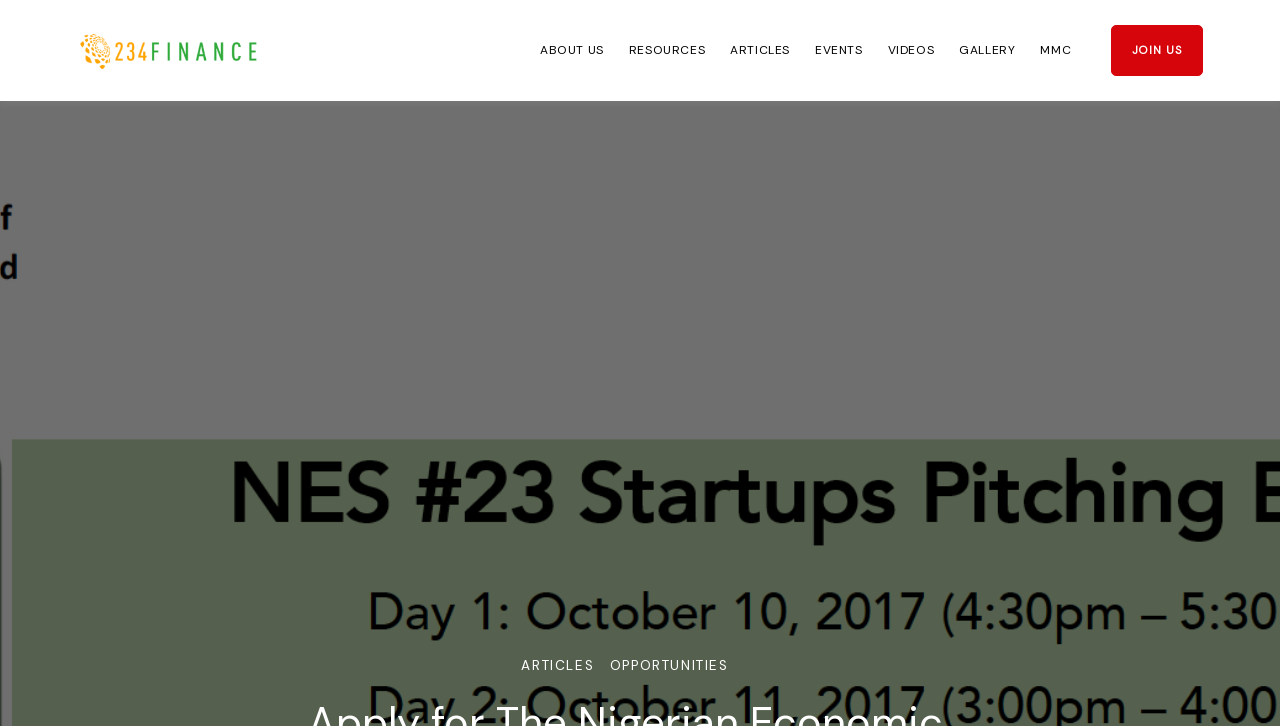What is the purpose of the Startups Pitching Events?
Please use the image to provide a one-word or short phrase answer.

Connect startups with investors